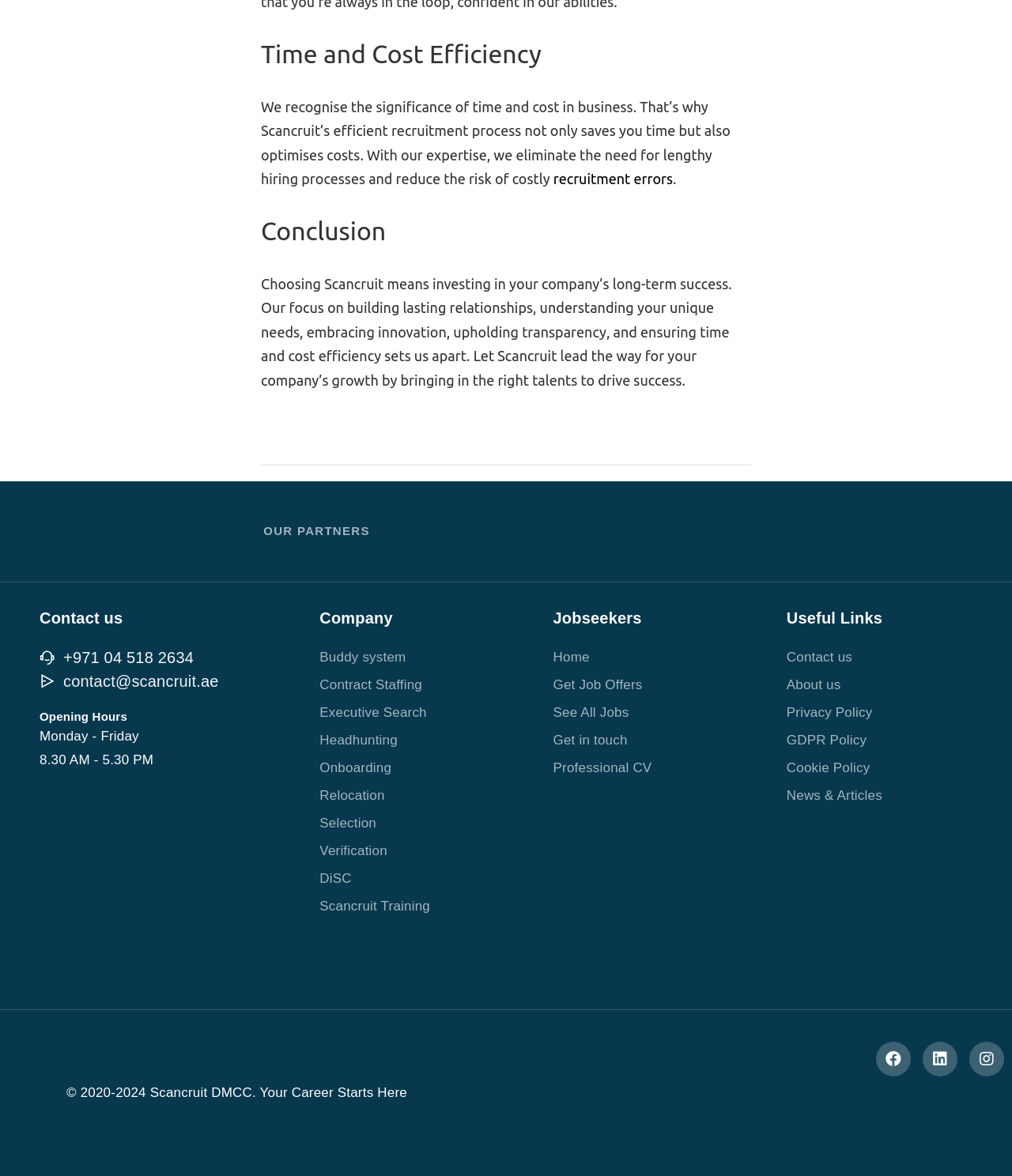Specify the bounding box coordinates of the element's area that should be clicked to execute the given instruction: "Click on 'Contact us'". The coordinates should be four float numbers between 0 and 1, i.e., [left, top, right, bottom].

[0.039, 0.549, 0.269, 0.569]